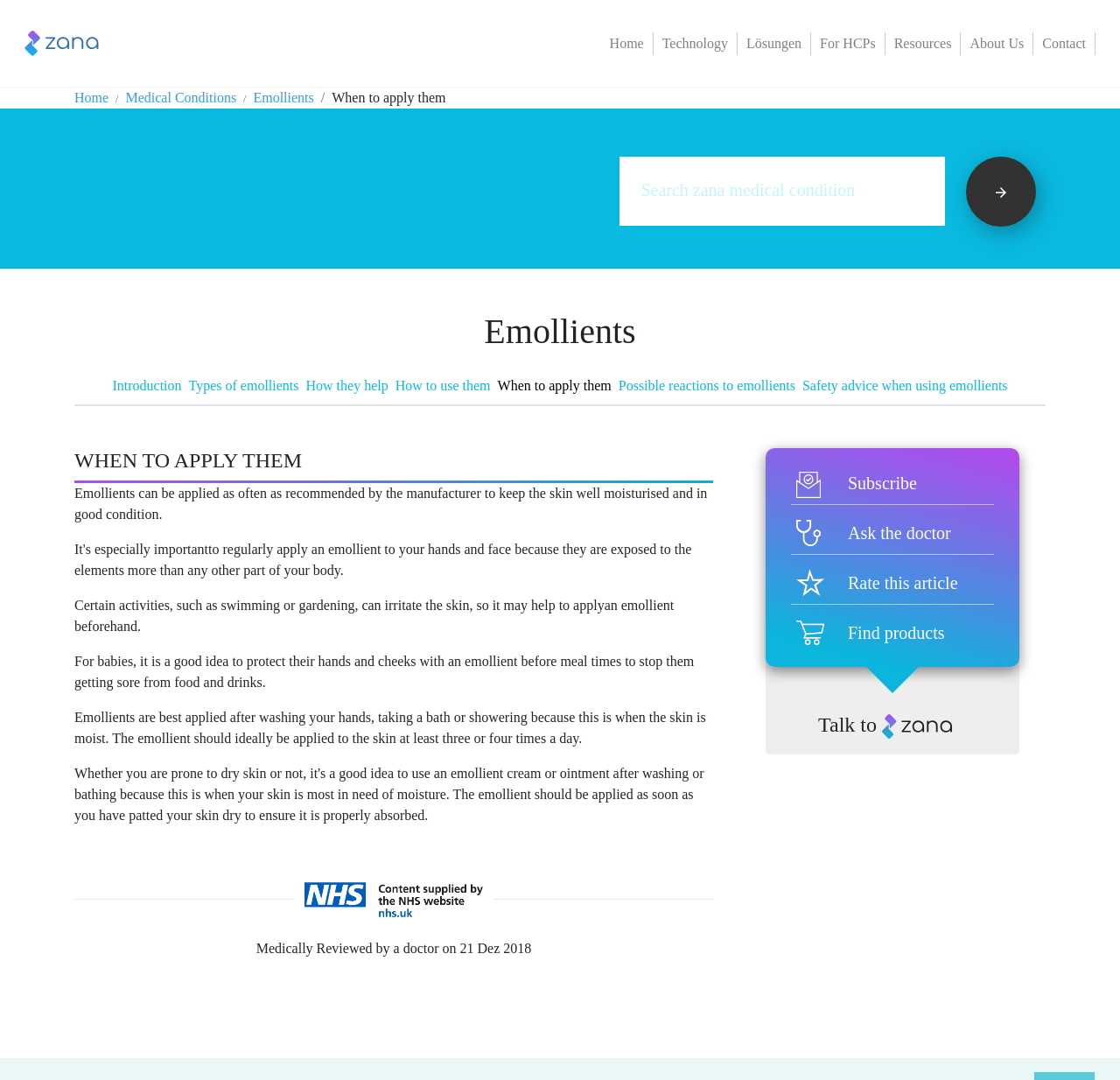Please determine the bounding box coordinates of the element to click on in order to accomplish the following task: "Go to Home page". Ensure the coordinates are four float numbers ranging from 0 to 1, i.e., [left, top, right, bottom].

[0.536, 0.03, 0.583, 0.051]